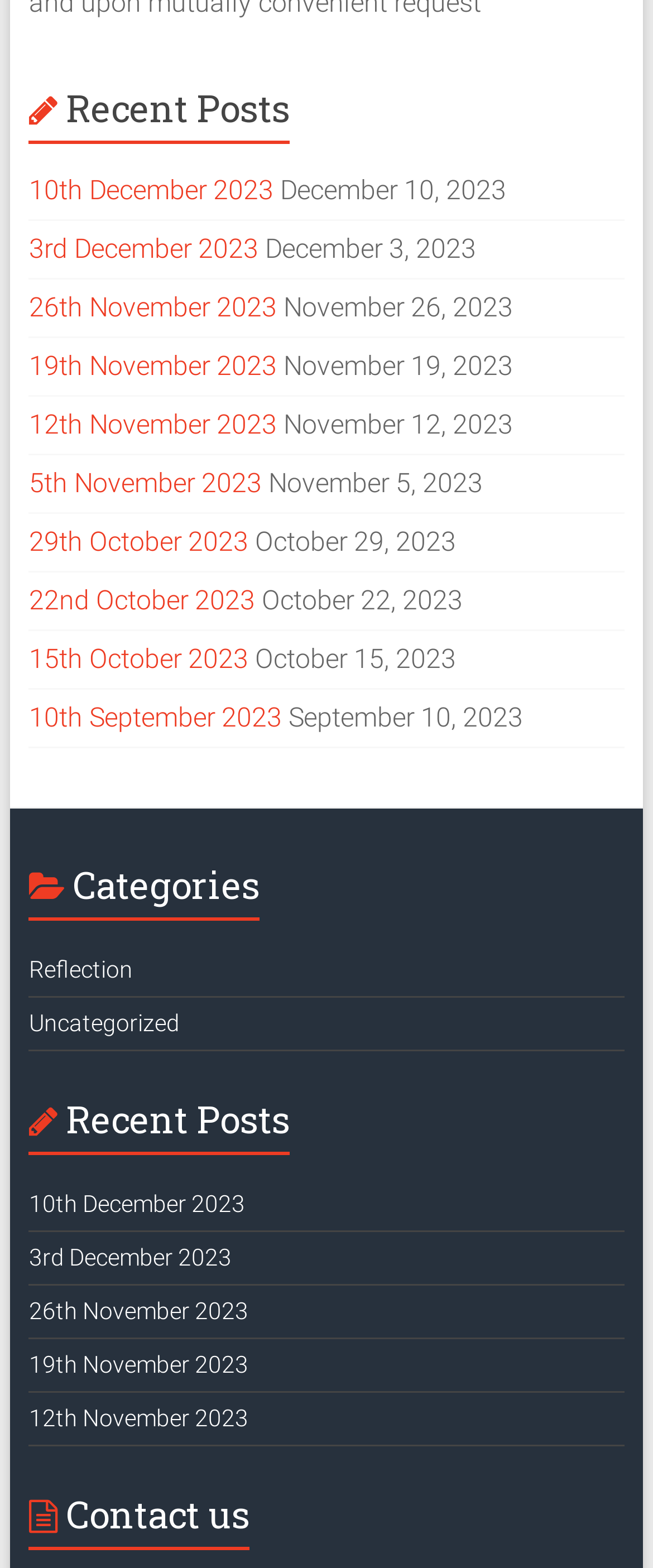Please respond to the question using a single word or phrase:
What is the most recent date of recent posts?

10th December 2023